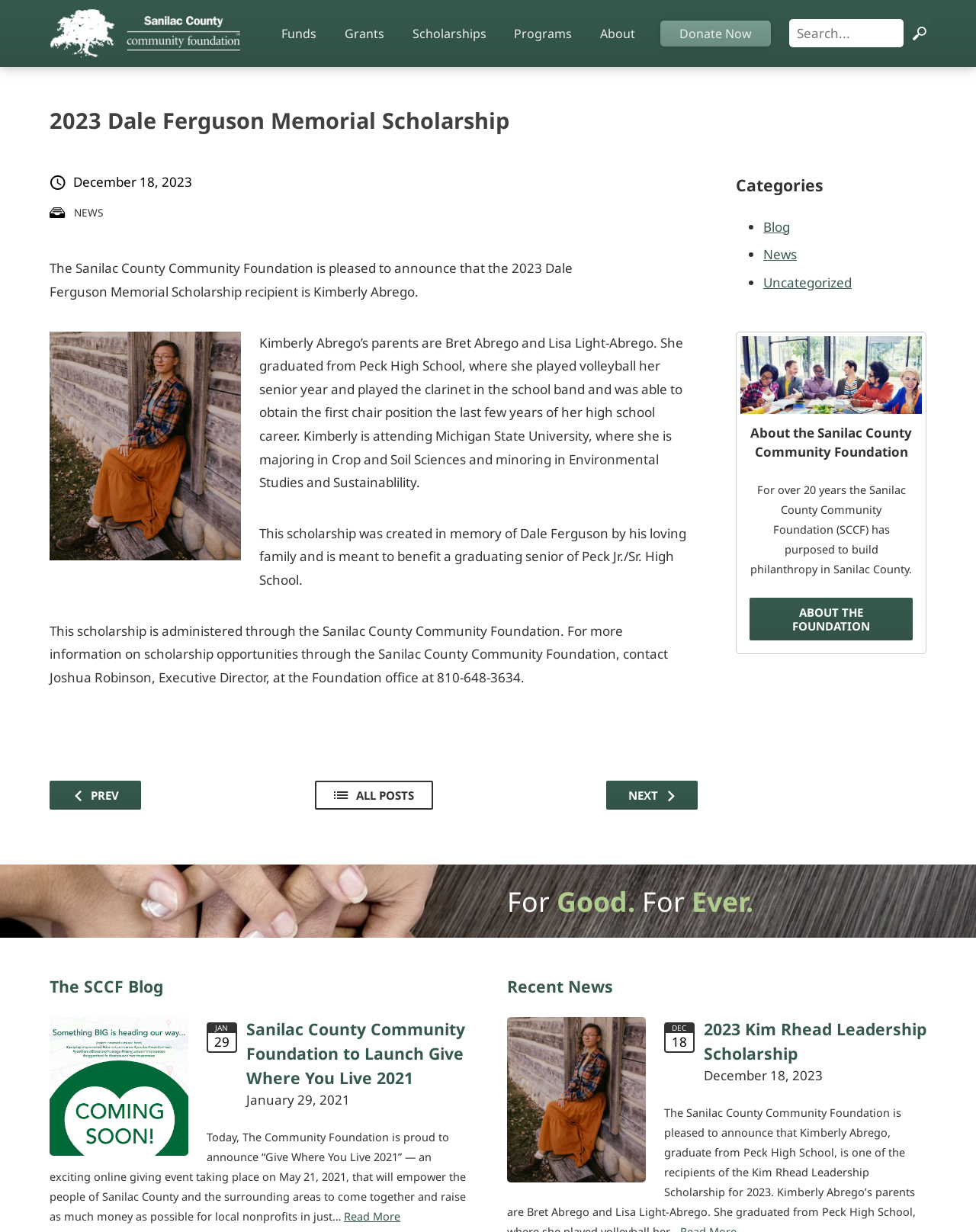Write an extensive caption that covers every aspect of the webpage.

The webpage is about the Sanilac County Community Foundation, specifically announcing the 2023 Dale Ferguson Memorial Scholarship recipient, Kimberly Abrego. 

At the top of the page, there are several links and icons, including a search bar and a button with an icon. Below these, there is a heading that reads "2023 Dale Ferguson Memorial Scholarship". 

The main content of the page is an article that announces the scholarship recipient, Kimberly Abrego, and provides some information about her, including her parents, her high school, and her college major. The article also describes the scholarship, which was created in memory of Dale Ferguson, and provides contact information for the Sanilac County Community Foundation.

To the right of the article, there are links to categories, including "Blog", "News", and "Uncategorized". Below these links, there is a section about the Sanilac County Community Foundation, which includes an image and a heading.

Further down the page, there are several news articles, including one about the launch of "Give Where You Live 2021" and another about the 2023 Kim Rhead Leadership Scholarship. Each article has a heading, a date, and a brief summary. Some of the articles also include images.

At the very bottom of the page, there are three headings: "The SCCF Blog", "Recent News", and "Categories".